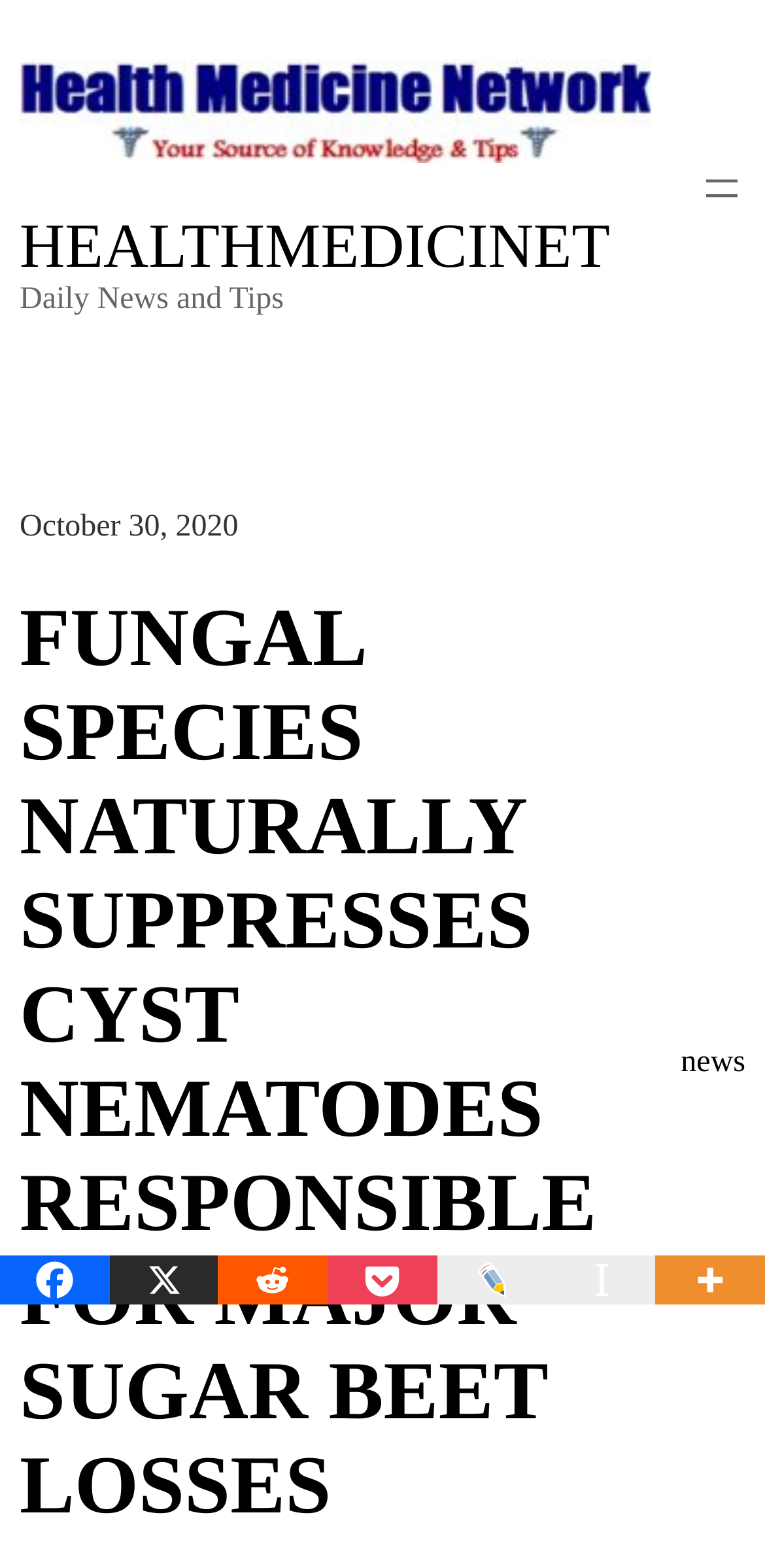Create an elaborate caption for the webpage.

The webpage appears to be a news article page from the "healthmedicinet" network. At the top left, there is a link to the "health medicine network" accompanied by an image with the same name. Next to it, there is a heading "HEALTHMEDICINET" which is also a link. Below these elements, there is a static text "Daily News and Tips".

On the top right, there is a navigation menu labeled "Header navigation" with a button to open a menu. Below the navigation menu, there is a time stamp "October 30, 2020".

The main content of the page is a news article with a heading "FUNGAL SPECIES NATURALLY SUPPRESSES CYST NEMATODES RESPONSIBLE FOR MAJOR SUGAR BEET LOSSES" which takes up most of the page.

At the bottom of the page, there are several social media links, including Facebook, Reddit, Pocket, Live Journal, Instapaper, and More, each with its own icon. The "More" link has a dropdown menu with additional options.